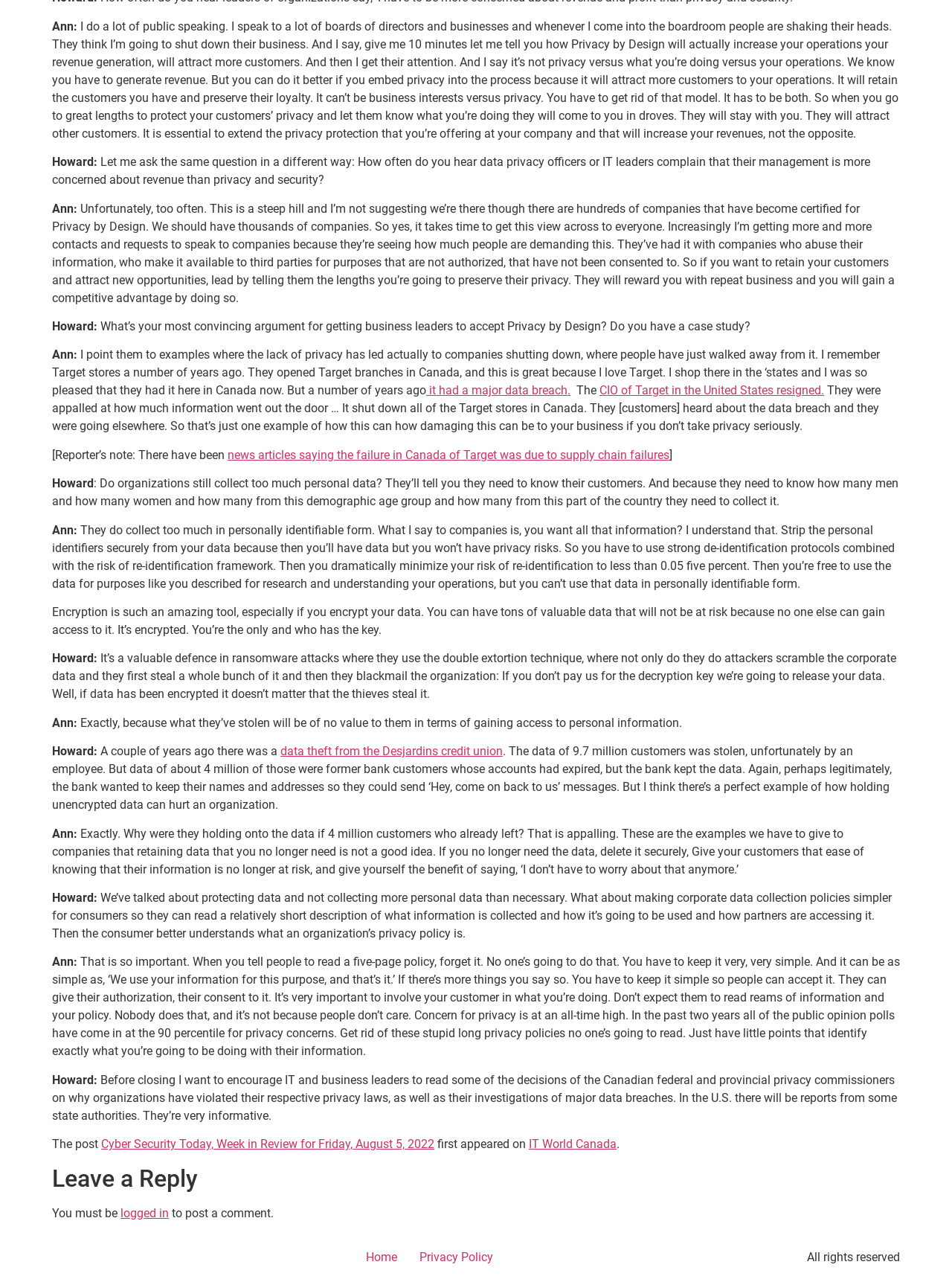Determine the bounding box coordinates of the element that should be clicked to execute the following command: "Click the link to view the privacy policy".

[0.429, 0.971, 0.53, 0.991]